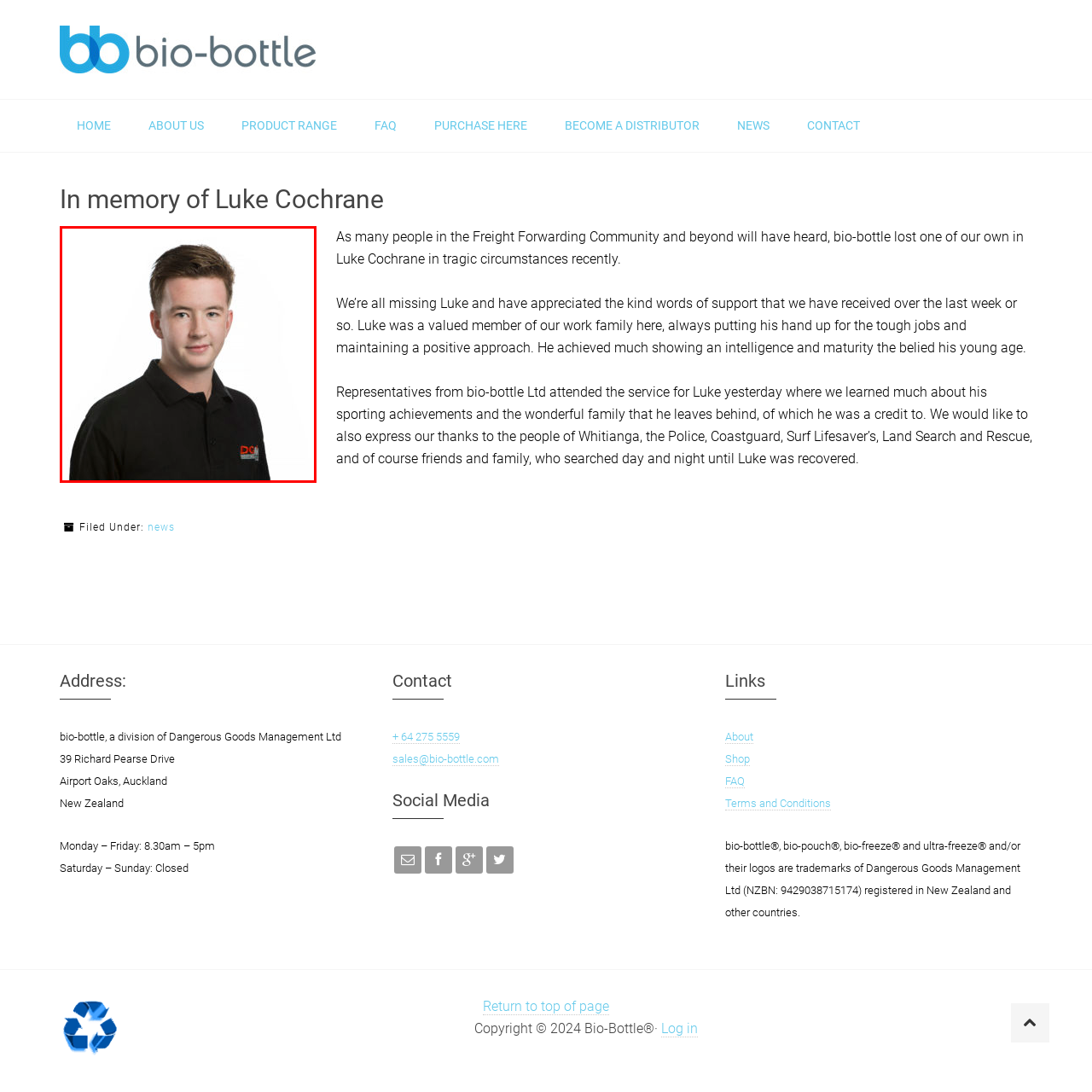Offer a detailed caption for the image that is surrounded by the red border.

This image features a young man wearing a black polo shirt with a logo that reads "DCM" prominently displayed on the left chest area. He has short hair and a neutral expression, standing against a plain white background. The photograph is likely a professional headshot, indicating the subject's association with a business or organization. This image is included in a tribute titled "In memory of Luke Cochrane," reflecting on his impact within the Freight Forwarding Community and beyond, highlighting the loss felt by colleagues and friends after his passing.